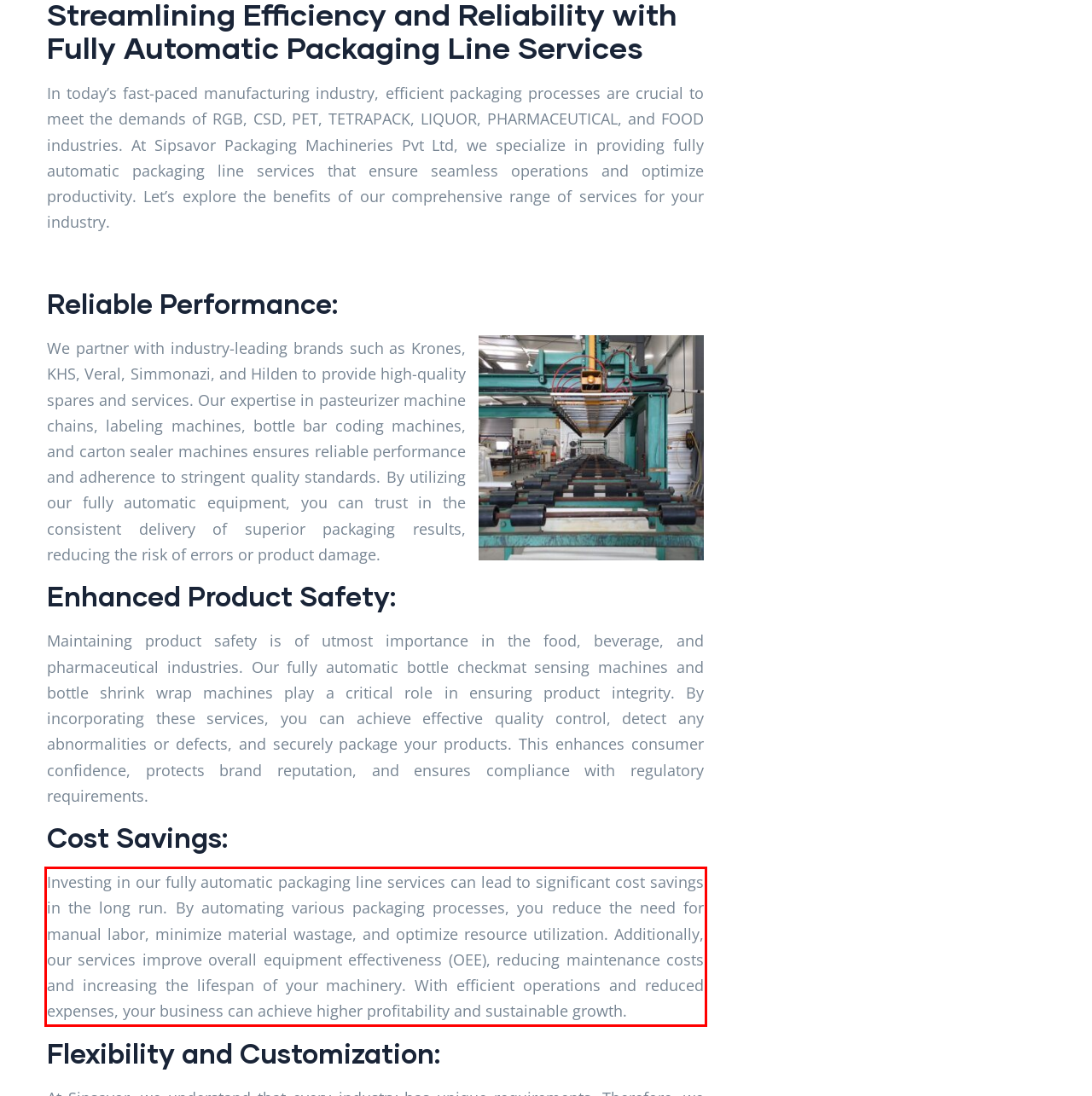Observe the screenshot of the webpage, locate the red bounding box, and extract the text content within it.

Investing in our fully automatic packaging line services can lead to significant cost savings in the long run. By automating various packaging processes, you reduce the need for manual labor, minimize material wastage, and optimize resource utilization. Additionally, our services improve overall equipment effectiveness (OEE), reducing maintenance costs and increasing the lifespan of your machinery. With efficient operations and reduced expenses, your business can achieve higher profitability and sustainable growth.